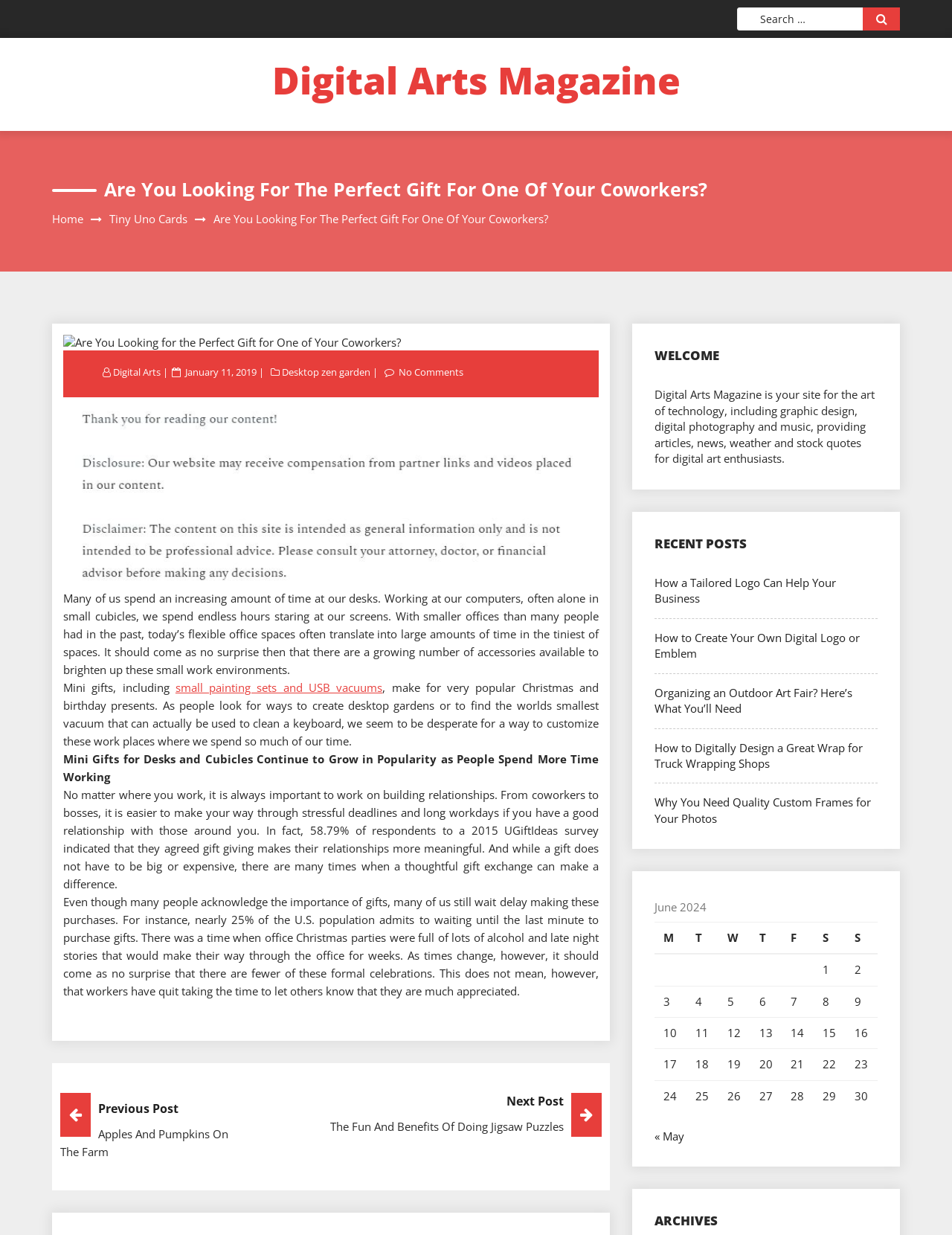Examine the screenshot and answer the question in as much detail as possible: What is the topic of the article?

The article discusses the growing popularity of mini gifts for desks and cubicles, and how people are looking for ways to customize their workspaces.